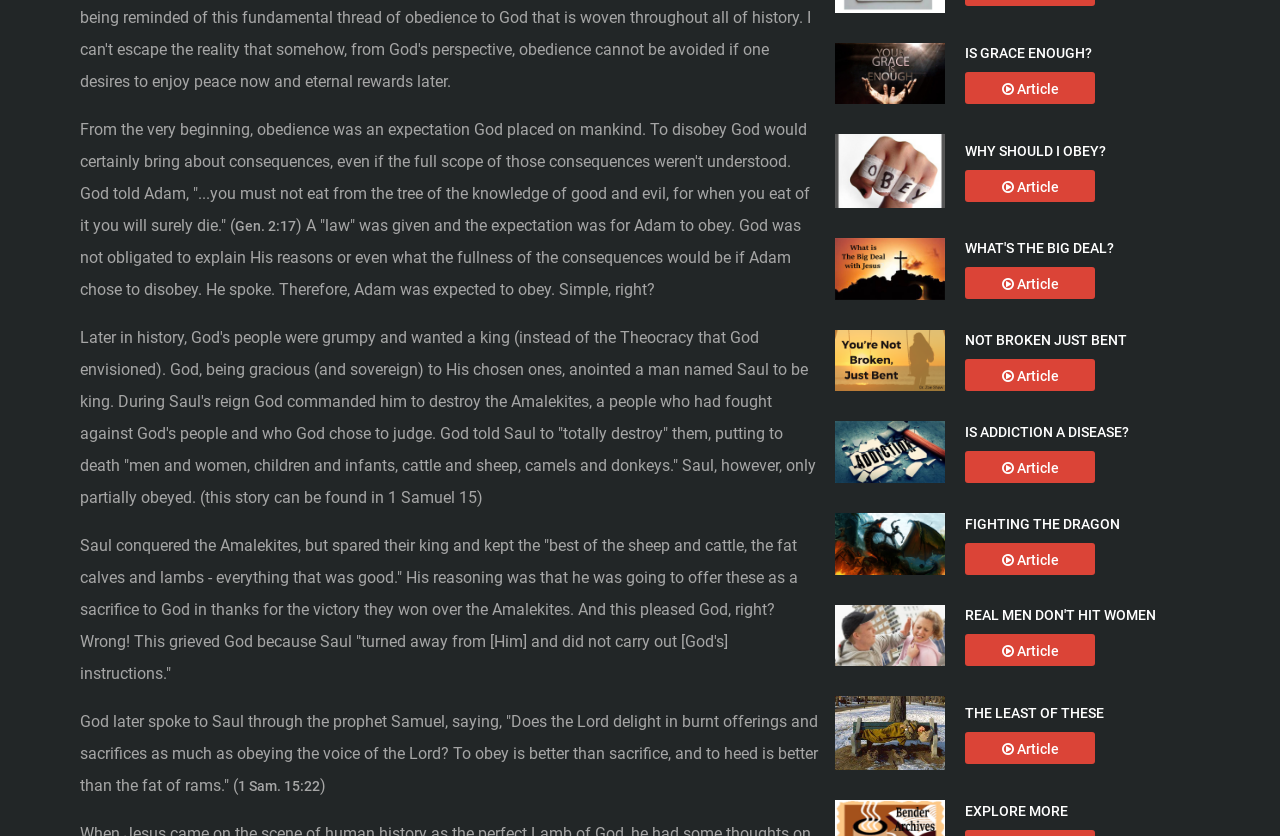Given the description Gen. 2:17, predict the bounding box coordinates of the UI element. Ensure the coordinates are in the format (top-left x, top-left y, bottom-right x, bottom-right y) and all values are between 0 and 1.

[0.184, 0.261, 0.231, 0.28]